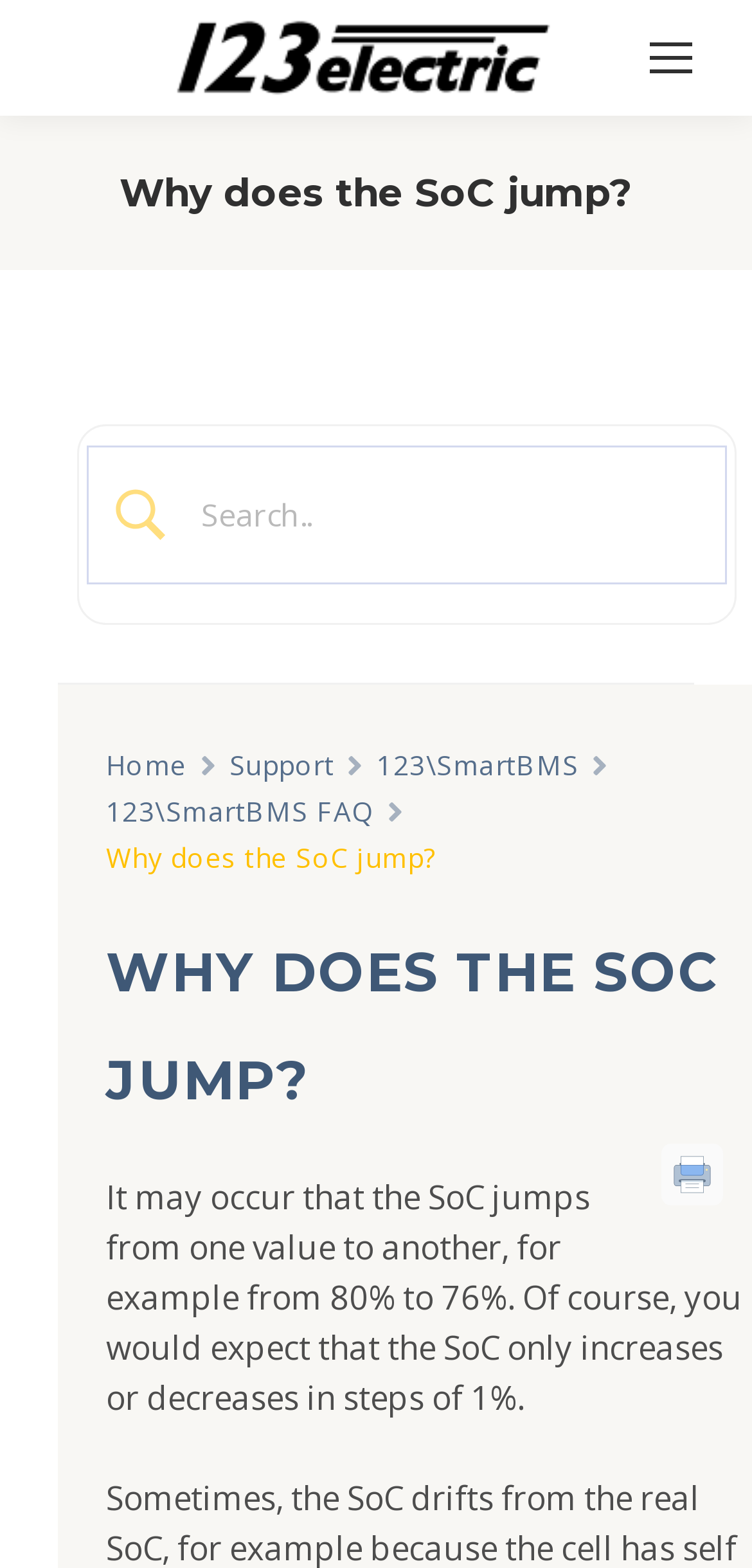What is the website's name?
Please provide a comprehensive answer based on the visual information in the image.

The website's name can be found in the top-left corner of the webpage, where the logo '123electric' is displayed.